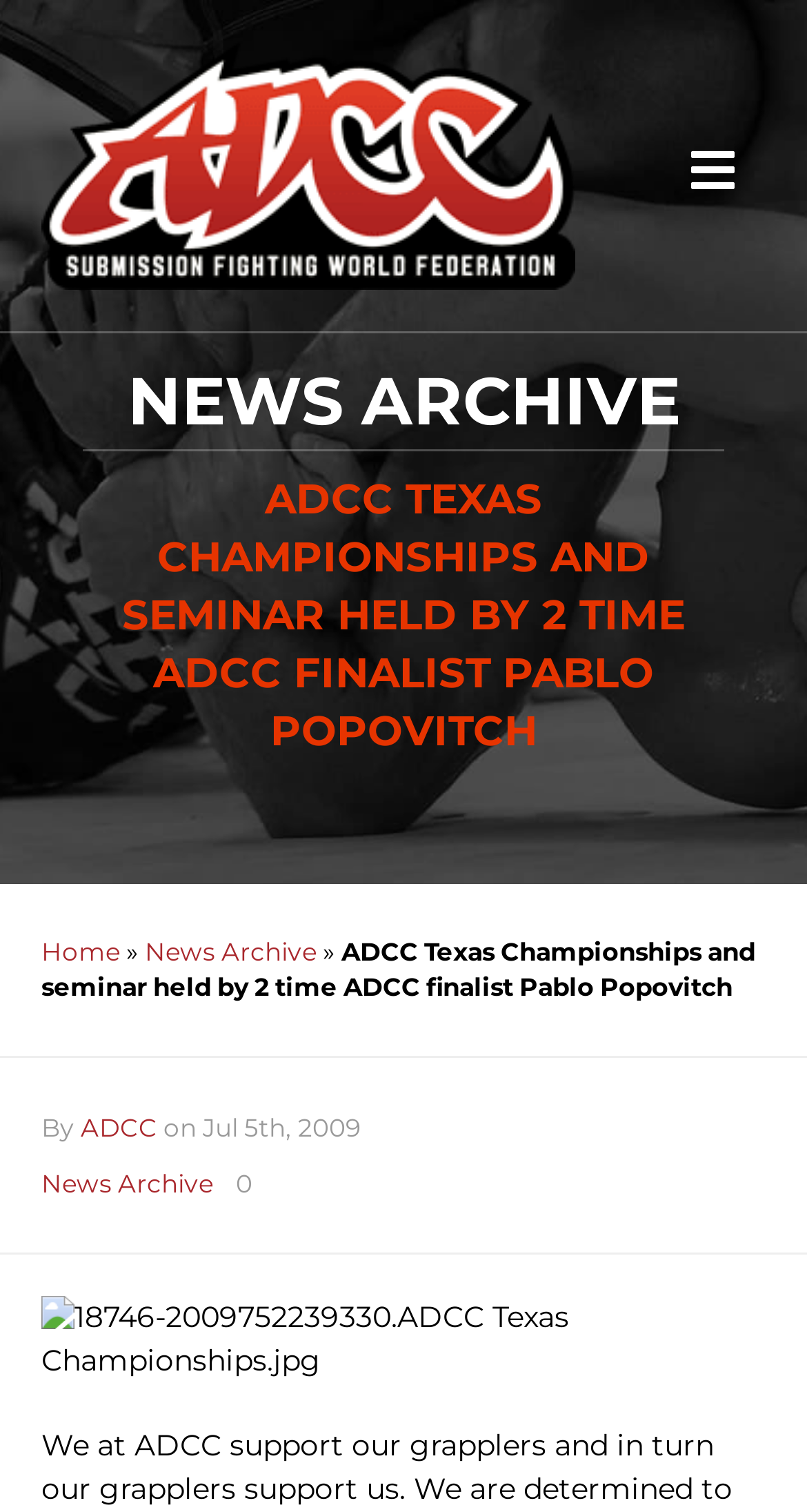How many links are there in the header menu?
Refer to the image and give a detailed answer to the query.

The header menu is located at the top right corner of the webpage and contains a navigation element with a generic icon ''. There is only one link 'Home' in the header menu.